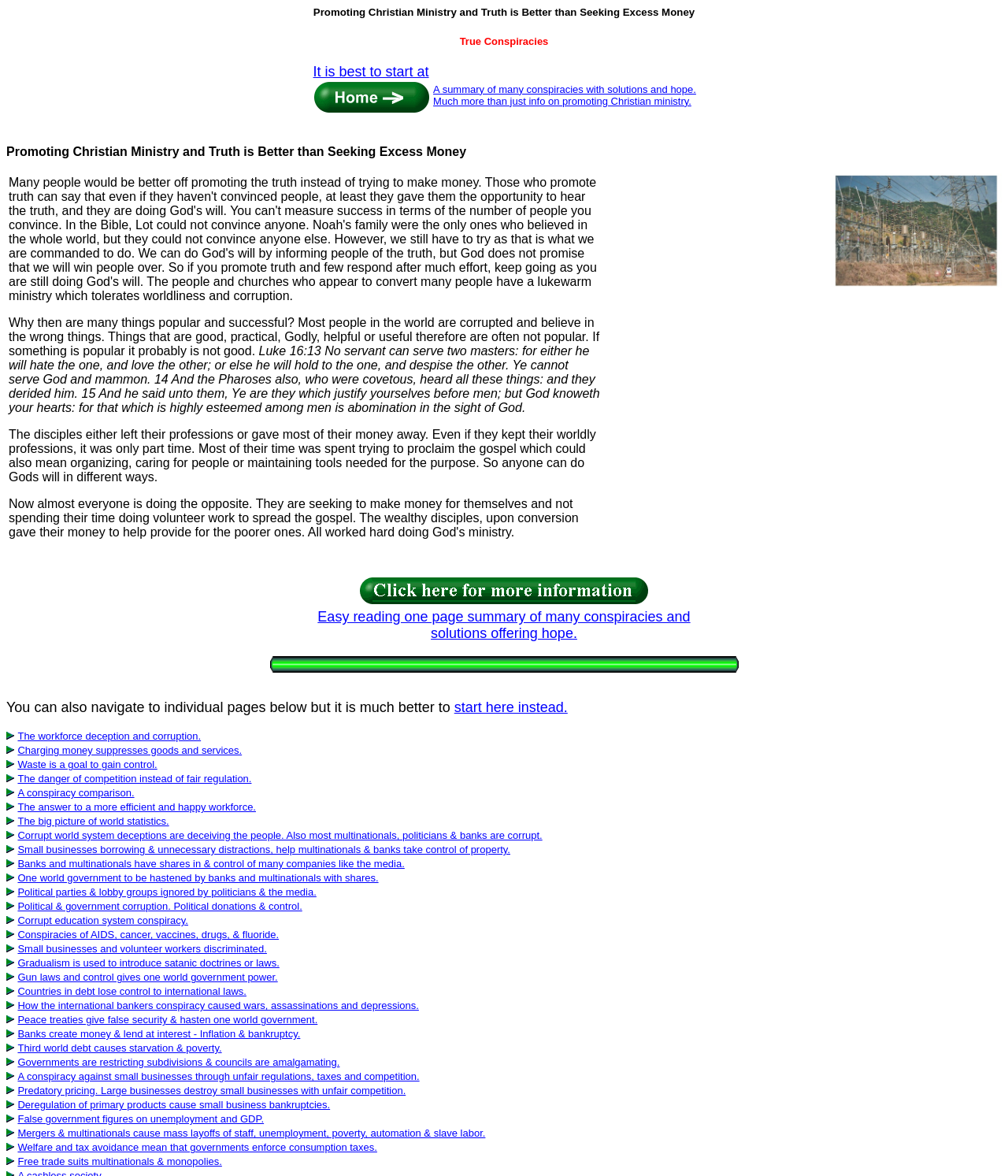Given the description of the UI element: "The workforce deception and corruption.", predict the bounding box coordinates in the form of [left, top, right, bottom], with each value being a float between 0 and 1.

[0.018, 0.621, 0.199, 0.631]